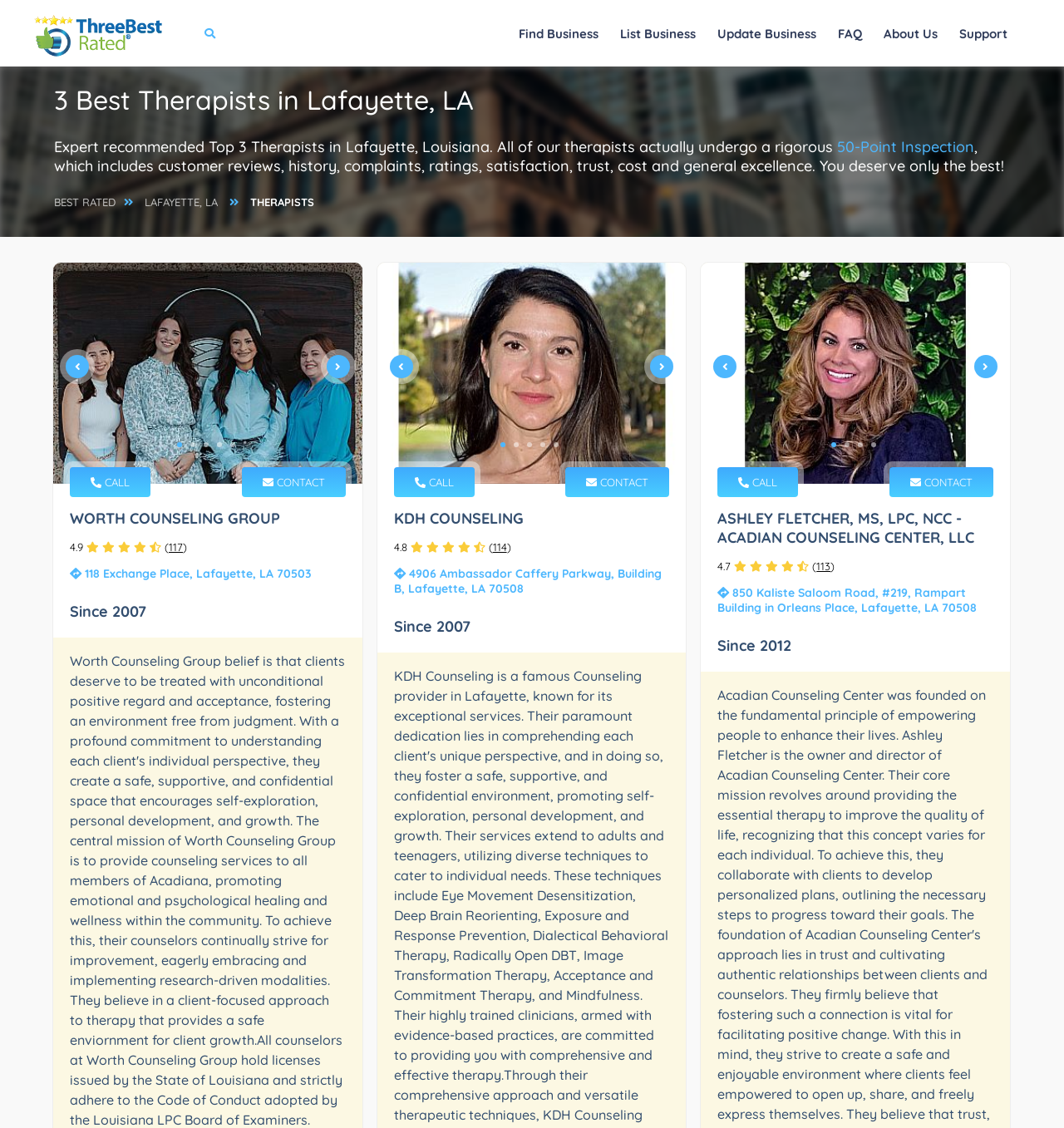Explain the webpage in detail, including its primary components.

This webpage is about the top 3 therapists in Lafayette, Louisiana, as recommended by Expert Recommendations. At the top of the page, there is a logo and a navigation menu with links to "Find Business", "List Business", "Update Business", "FAQ", "About Us", and "Support". 

Below the navigation menu, there is a heading that reads "3 Best Therapists in Lafayette, LA" followed by a subheading that explains the rigorous 50-Point Inspection process used to select the top therapists. The subheading also includes a link to learn more about the inspection process.

The main content of the page is divided into three sections, each representing one of the top-rated therapists. Each section has a tab panel with an image of the therapist, followed by a tab list with five tabs. The first tab is selected by default, and the others can be selected to view more information.

In each section, there is a heading with the name of the therapist, followed by a rating (e.g., 4.9, 4.8, 4.7) and the number of reviews (e.g., 117, 114, 113). Below the rating, there is an address and a link to contact the therapist. There is also a heading that indicates how long the therapist has been in business (e.g., "Since 2007", "Since 2007", "Since 2012").

Throughout the page, there are call-to-action links to "CALL" or "CONTACT" each therapist, as well as links to view more information about each therapist. The overall layout is organized and easy to navigate, with clear headings and concise text.